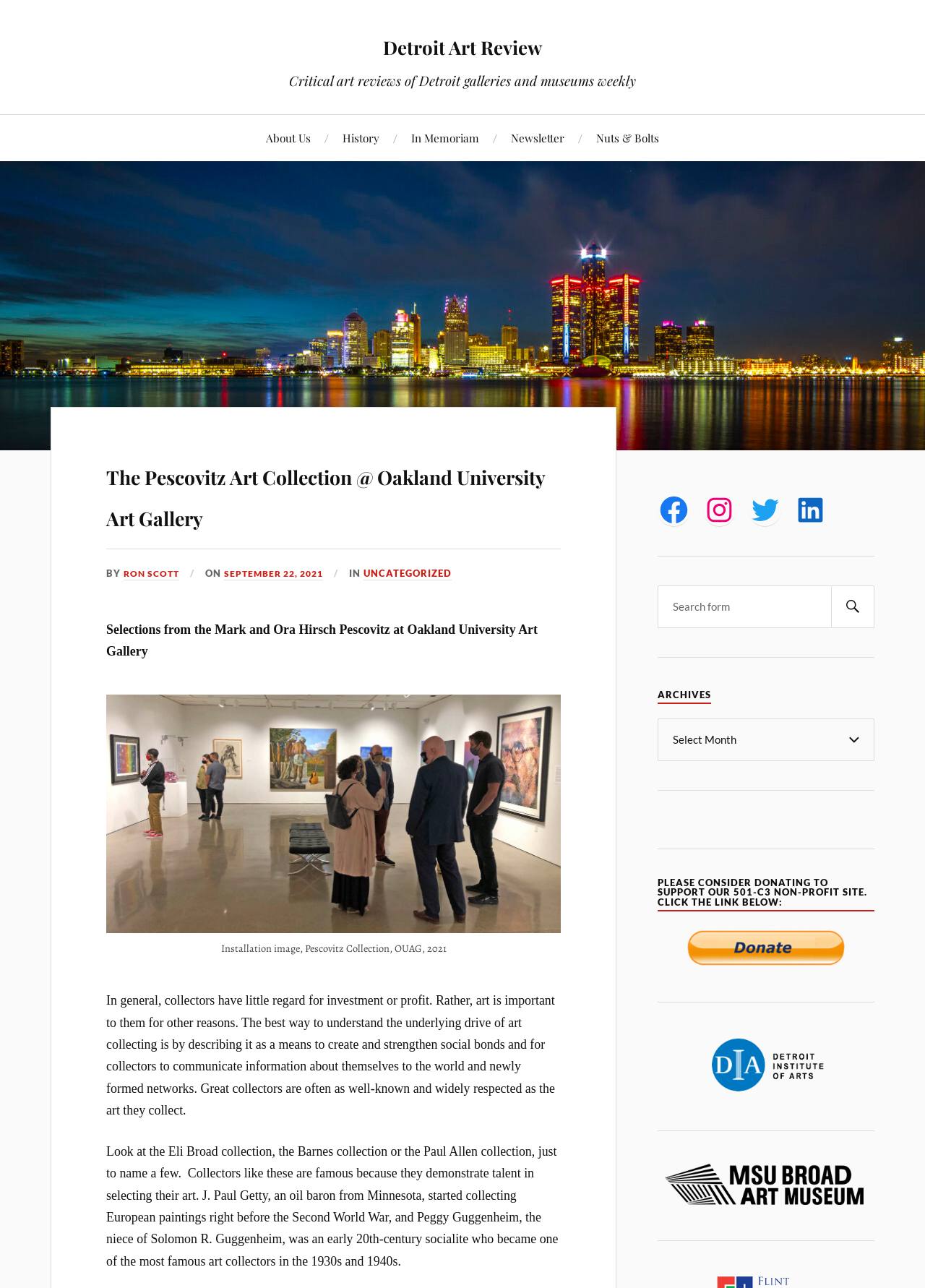Please look at the image and answer the question with a detailed explanation: What social media platforms are available?

I found the answer by looking at the link elements with the text 'Facebook', 'Instagram', 'Twitter', and 'LinkedIn' which are child elements of the figure element. These links are likely to be the social media platforms available.